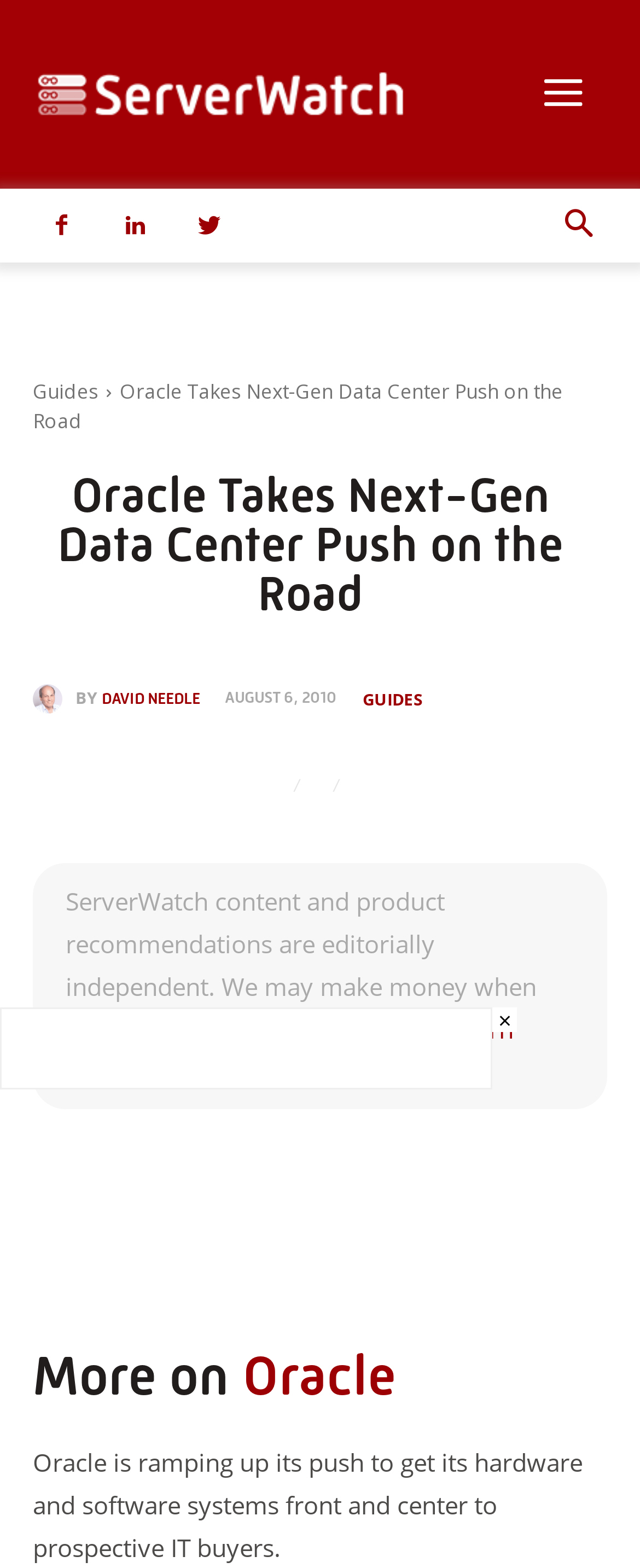Create an in-depth description of the webpage, covering main sections.

The webpage appears to be an article from ServerWatch, with the title "Oracle Takes Next-Gen Data Center Push on the Road". At the top left corner, there is a logo of Oracle, accompanied by three social media icons: Facebook, Twitter, and Pinterest. Below the logo, there is a navigation menu with links to "Guides" and other sections.

The main content of the article starts with a heading that repeats the title, followed by the author's name, "David Needle", and a timestamp indicating the article was published on August 6, 2010. The article's text is divided into paragraphs, with the first paragraph describing Oracle's efforts to promote its hardware and software systems to IT buyers.

On the right side of the article, there are links to related content, including "More on Oracle", which is a subheading that leads to a brief summary of Oracle's push to promote its systems. Below this section, there is a disclaimer stating that ServerWatch's content and product recommendations are editorially independent, and that they may earn money from affiliate links.

At the bottom right corner of the page, there is a "close" button with an "×" symbol, which likely closes a popup or a sidebar. Overall, the webpage has a clean layout, with clear headings and concise text, making it easy to navigate and read.